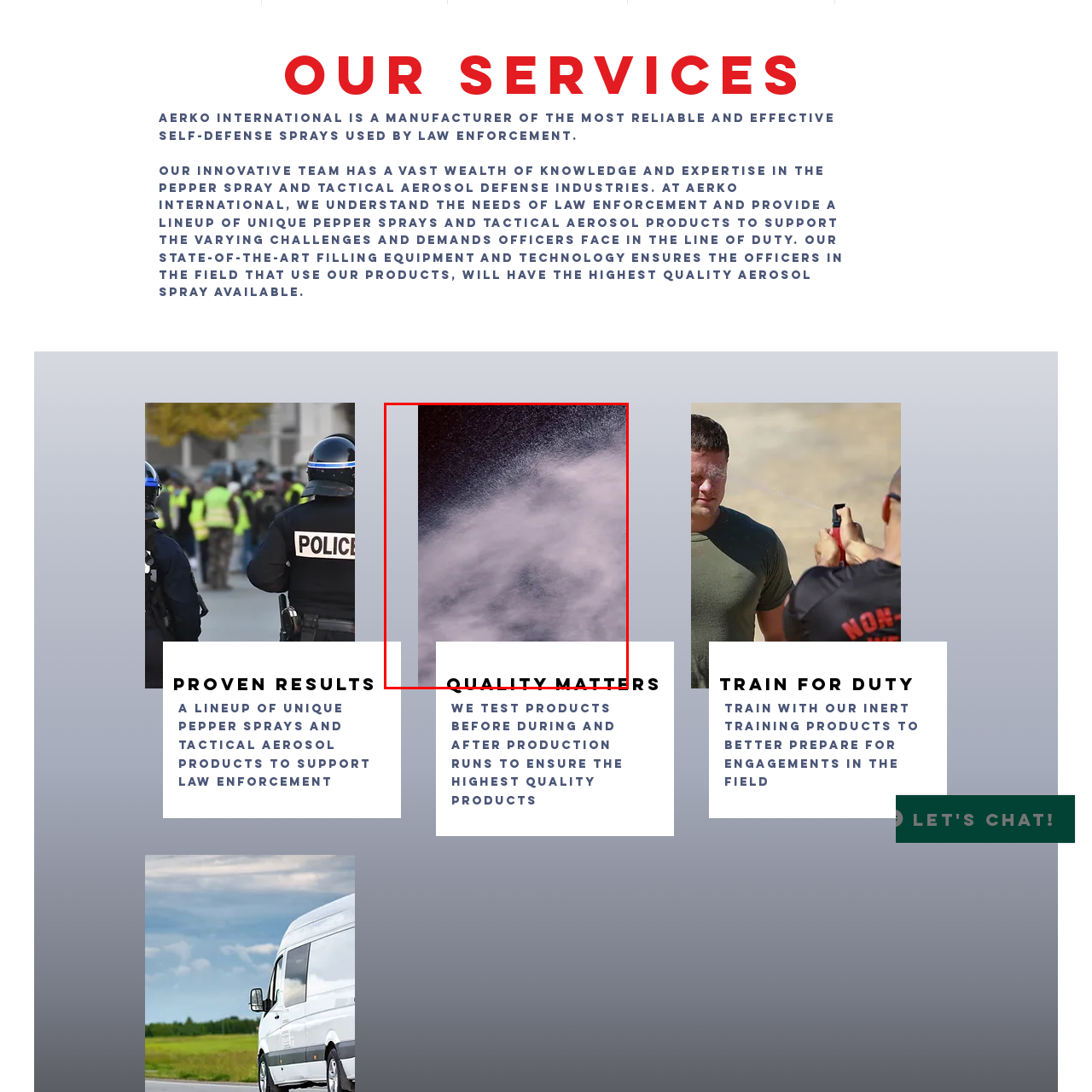Pay attention to the area highlighted by the red boundary and answer the question with a single word or short phrase: 
Who relies on effective and reliable tools?

Law enforcement agencies